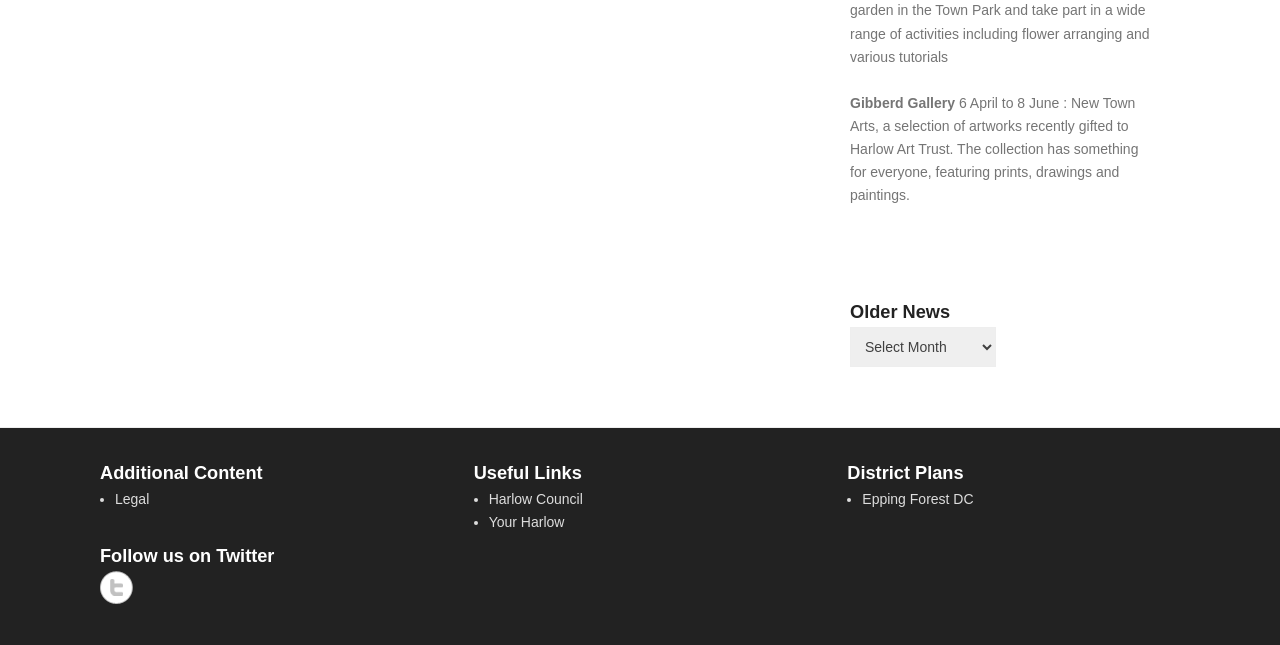Locate the bounding box of the UI element defined by this description: "Epping Forest DC". The coordinates should be given as four float numbers between 0 and 1, formatted as [left, top, right, bottom].

[0.674, 0.762, 0.761, 0.787]